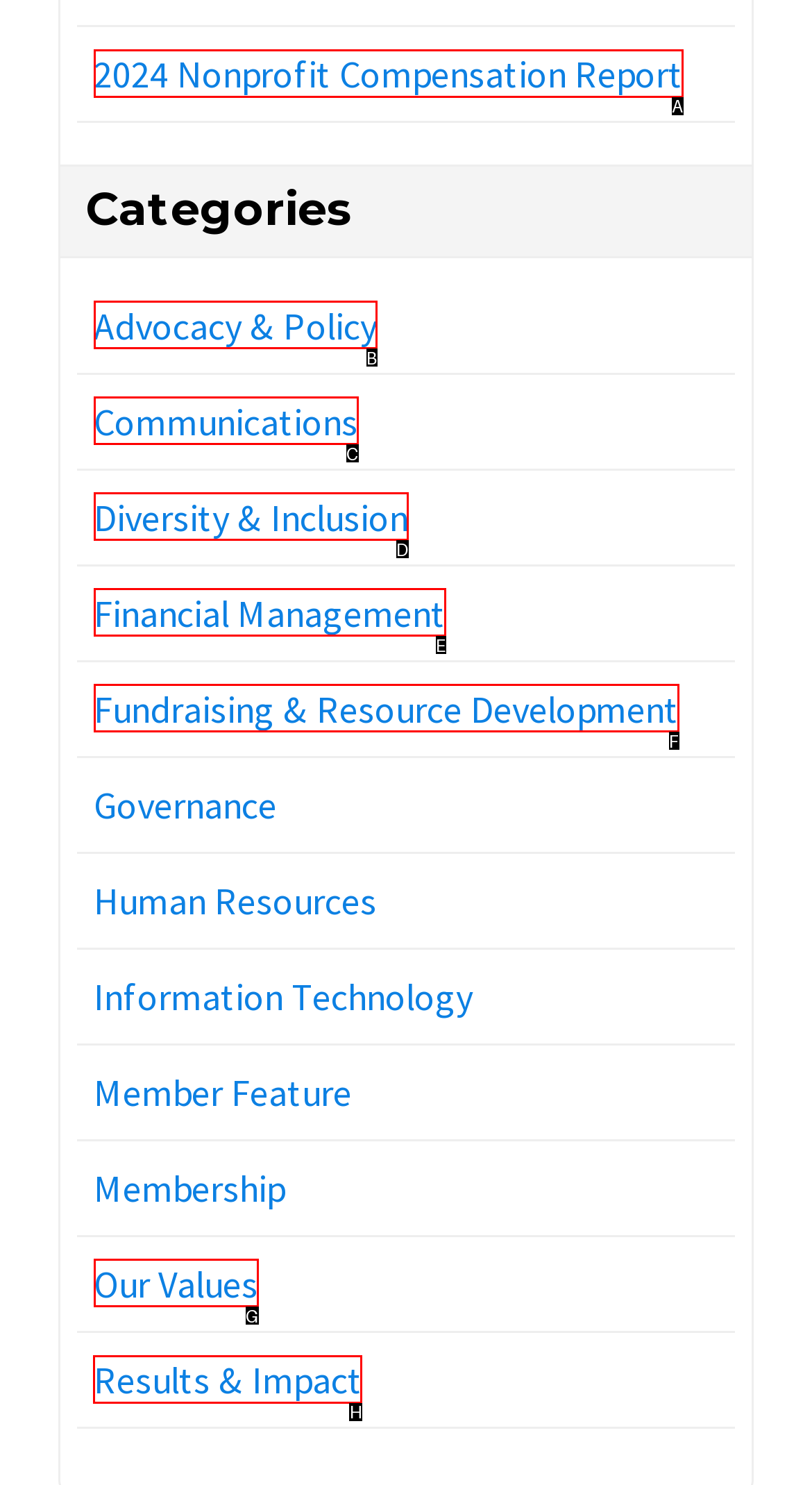Determine which element should be clicked for this task: Check Results & Impact
Answer with the letter of the selected option.

H